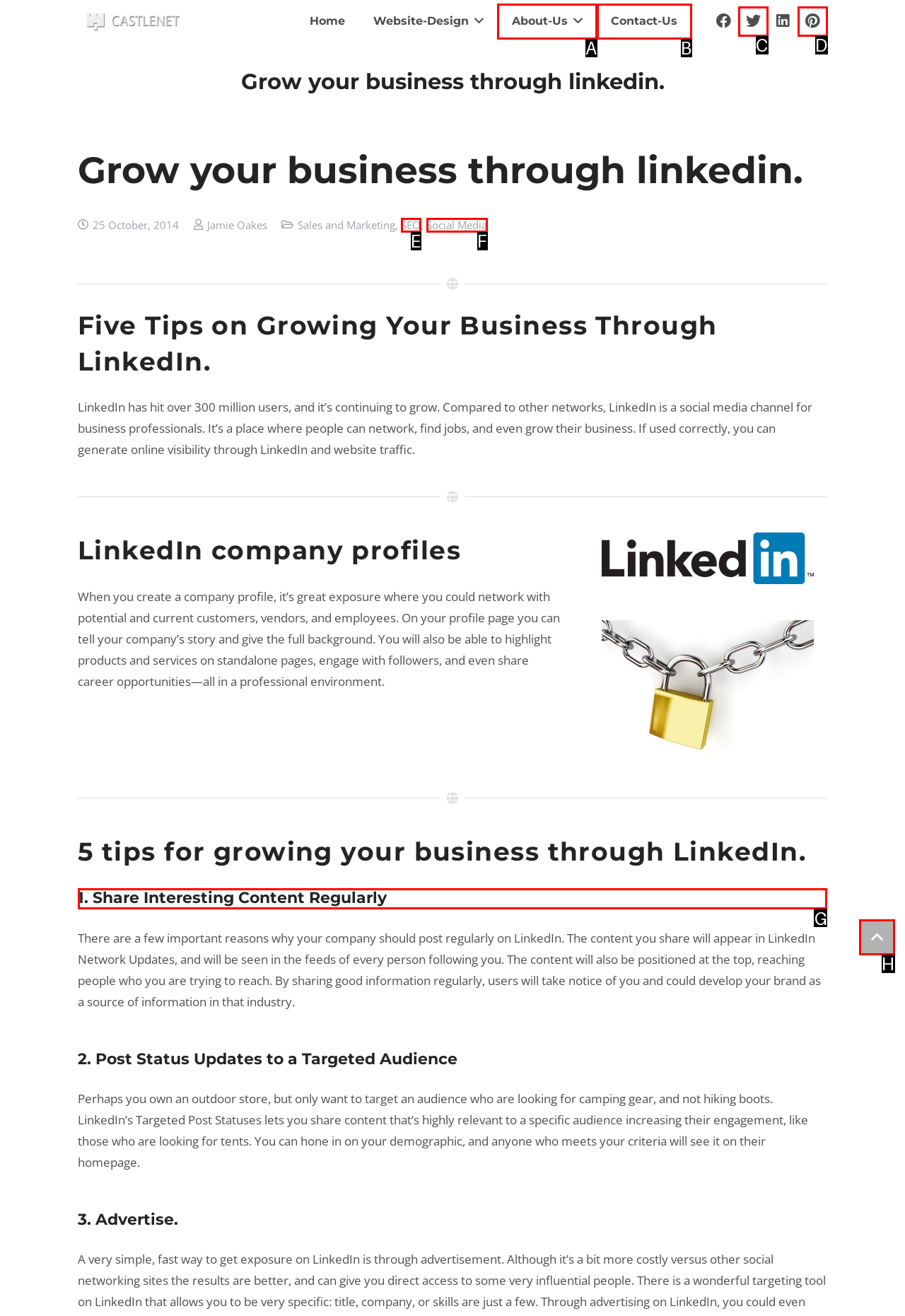To achieve the task: Read the tip about sharing interesting content regularly, indicate the letter of the correct choice from the provided options.

G